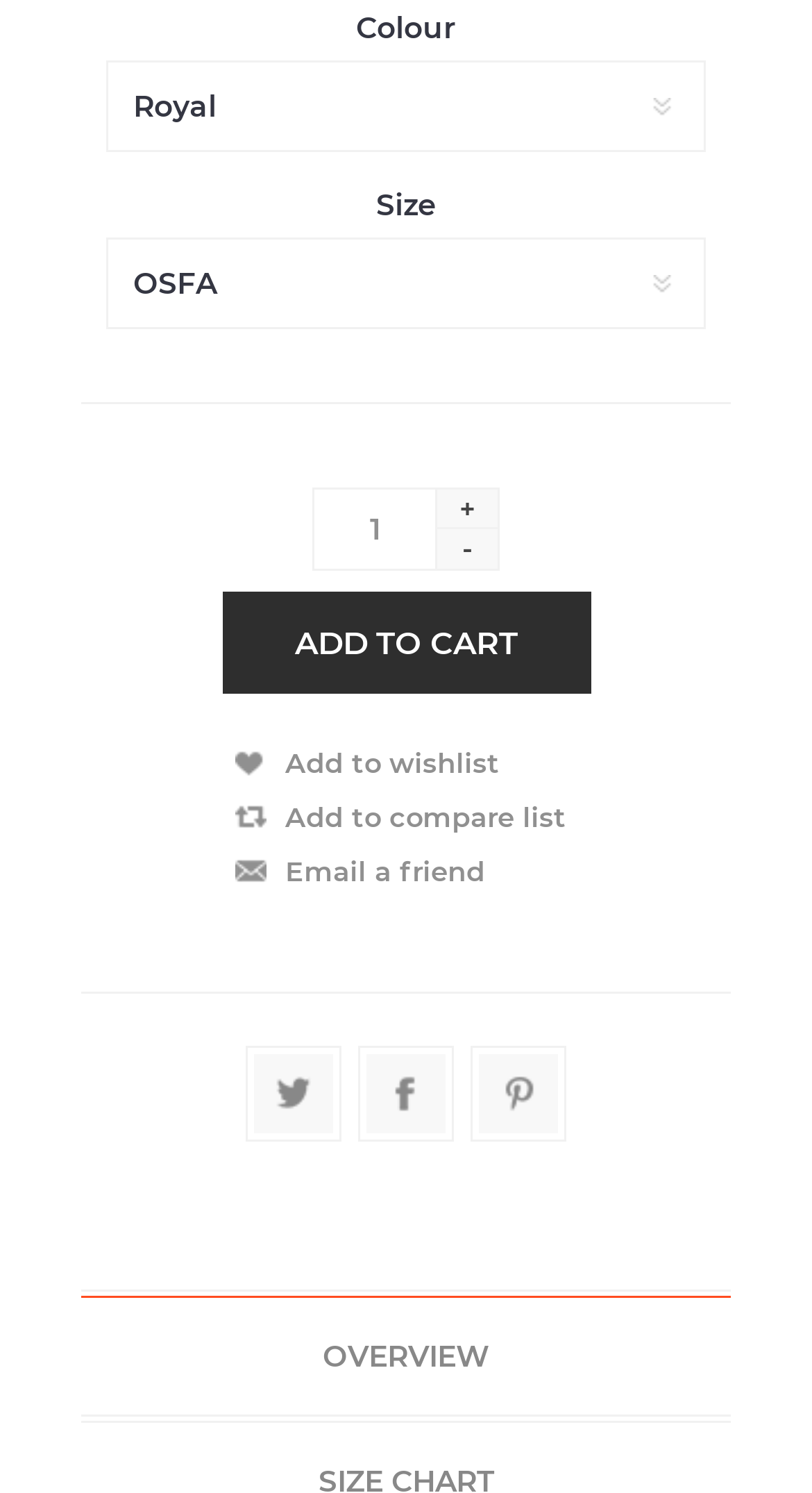Predict the bounding box coordinates of the area that should be clicked to accomplish the following instruction: "Enter a quantity". The bounding box coordinates should consist of four float numbers between 0 and 1, i.e., [left, top, right, bottom].

[0.385, 0.327, 0.538, 0.383]